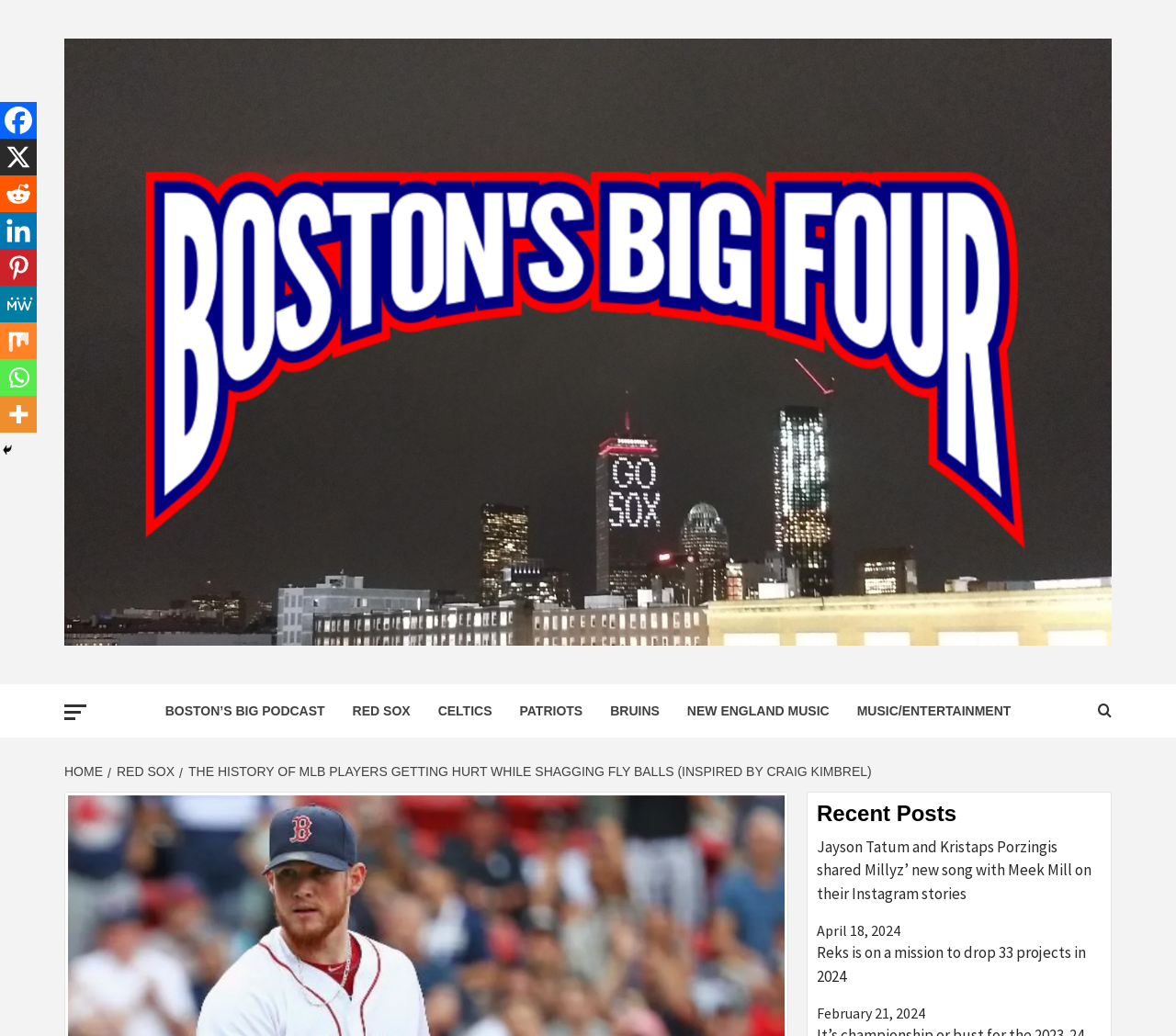Please give a concise answer to this question using a single word or phrase: 
What is the topic of the recent posts section?

Music